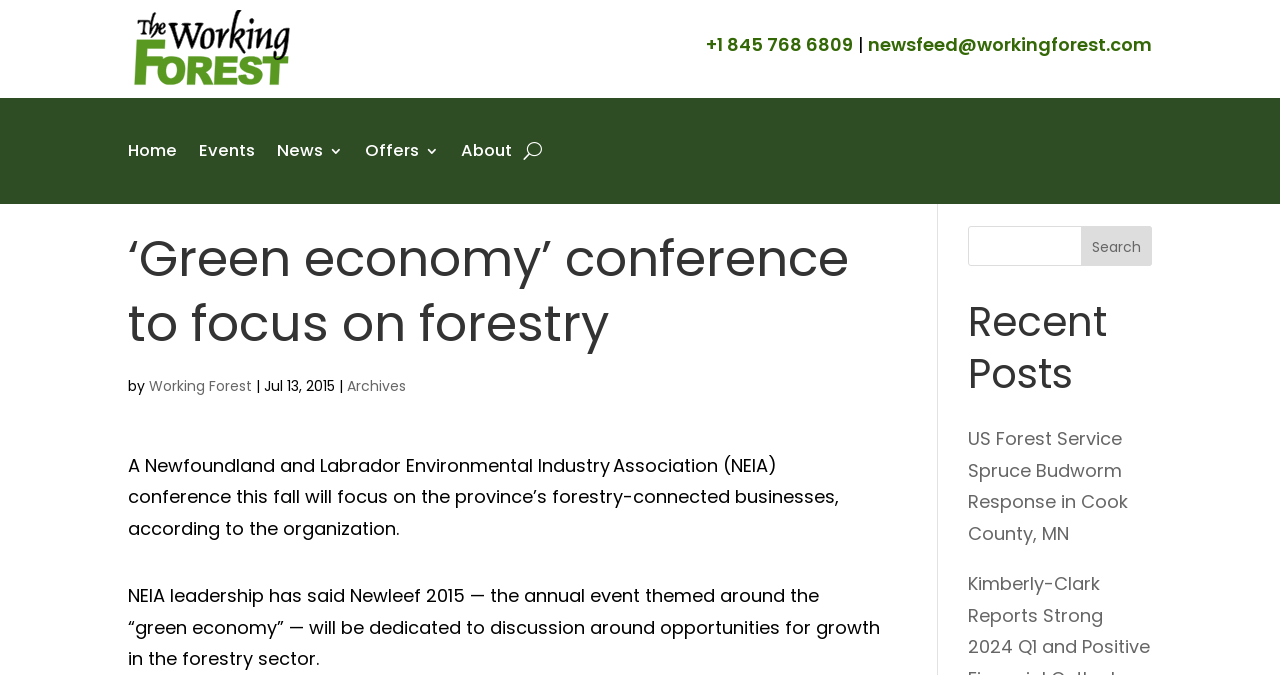Identify the bounding box coordinates for the region to click in order to carry out this instruction: "Click the 'Events' link". Provide the coordinates using four float numbers between 0 and 1, formatted as [left, top, right, bottom].

[0.155, 0.167, 0.199, 0.28]